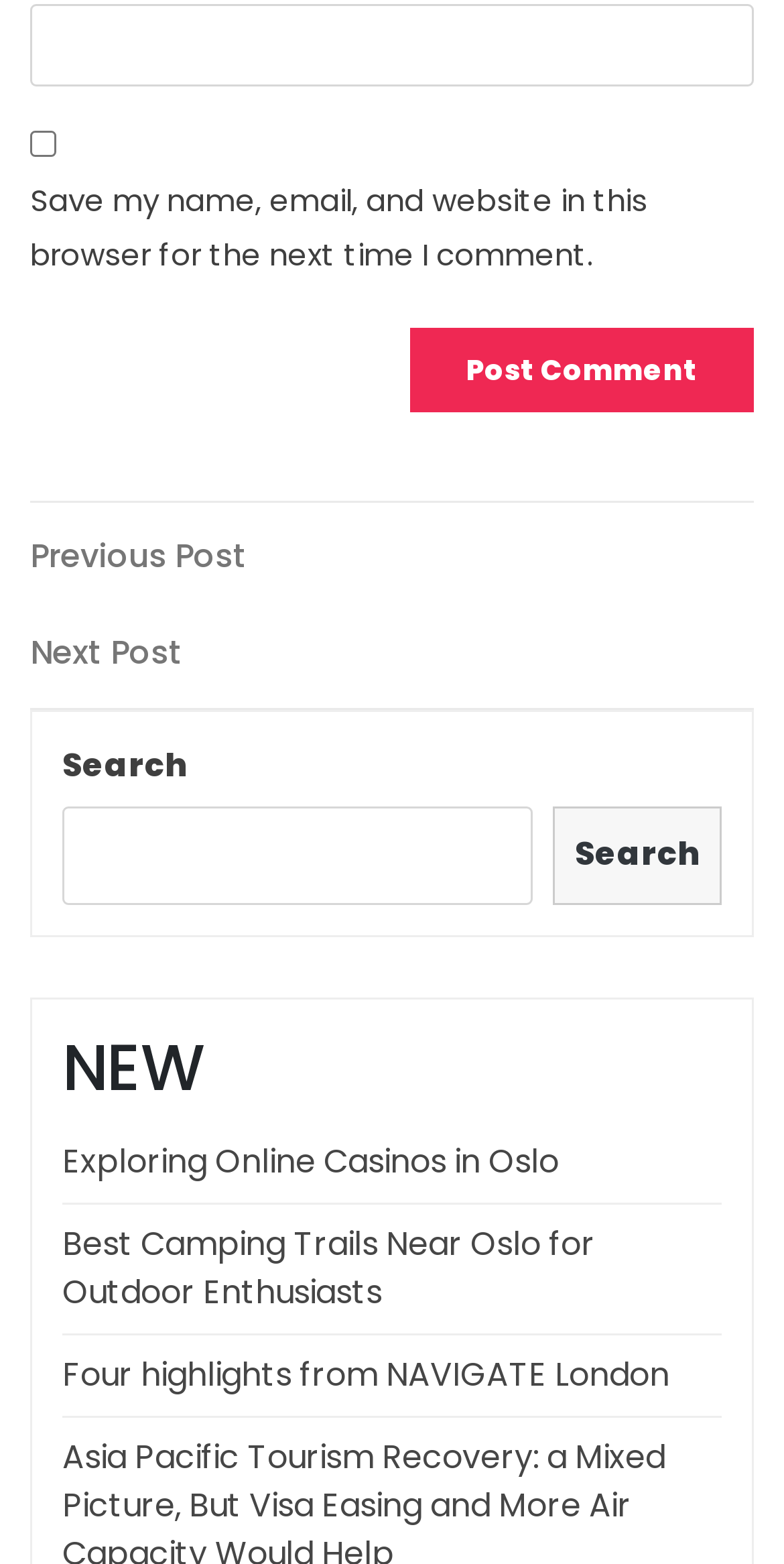Answer the following query with a single word or phrase:
What is the purpose of the checkbox?

Save comment info